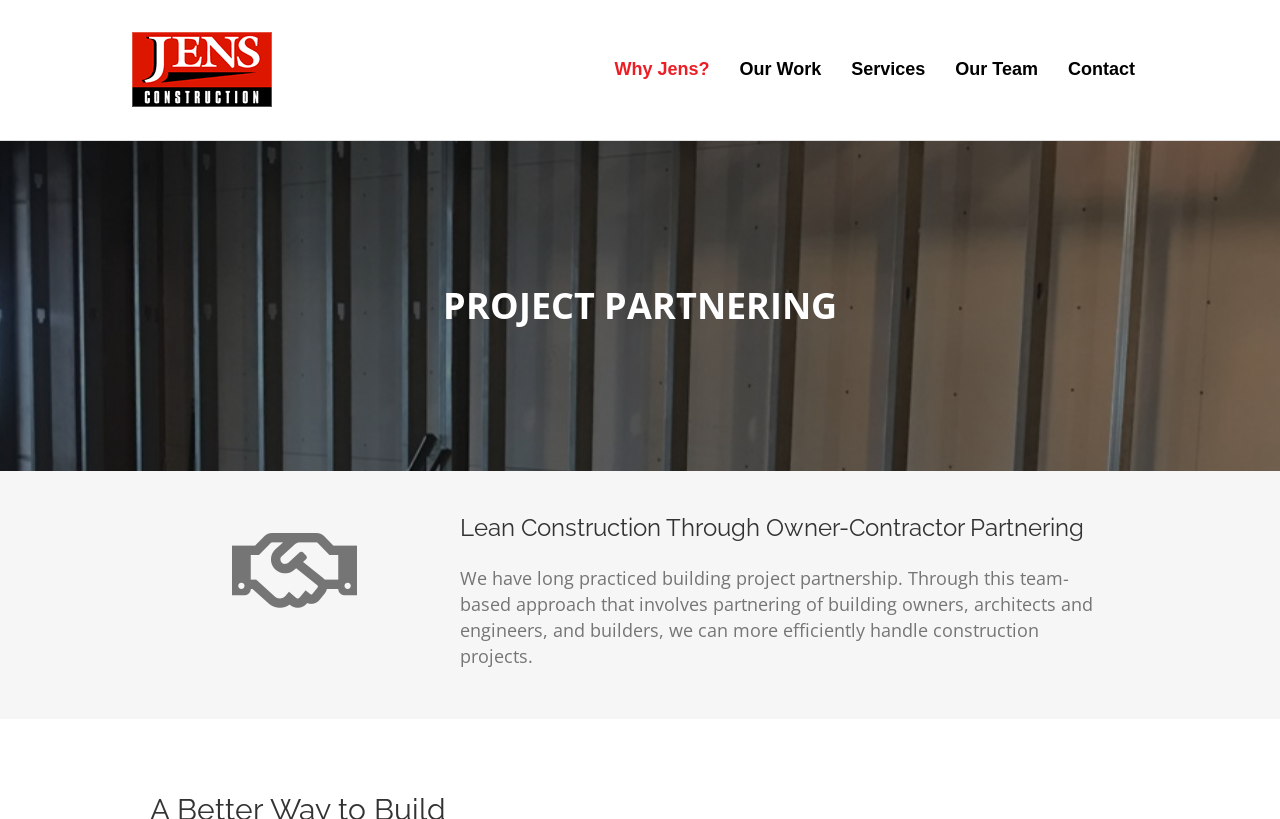With reference to the screenshot, provide a detailed response to the question below:
What is the tone of the webpage?

The tone of the webpage is professional, as indicated by the formal language used in the content, the clean design, and the lack of sensational or promotional language. The webpage appears to be a corporate website, and the tone is consistent with a business-to-business or professional services website.